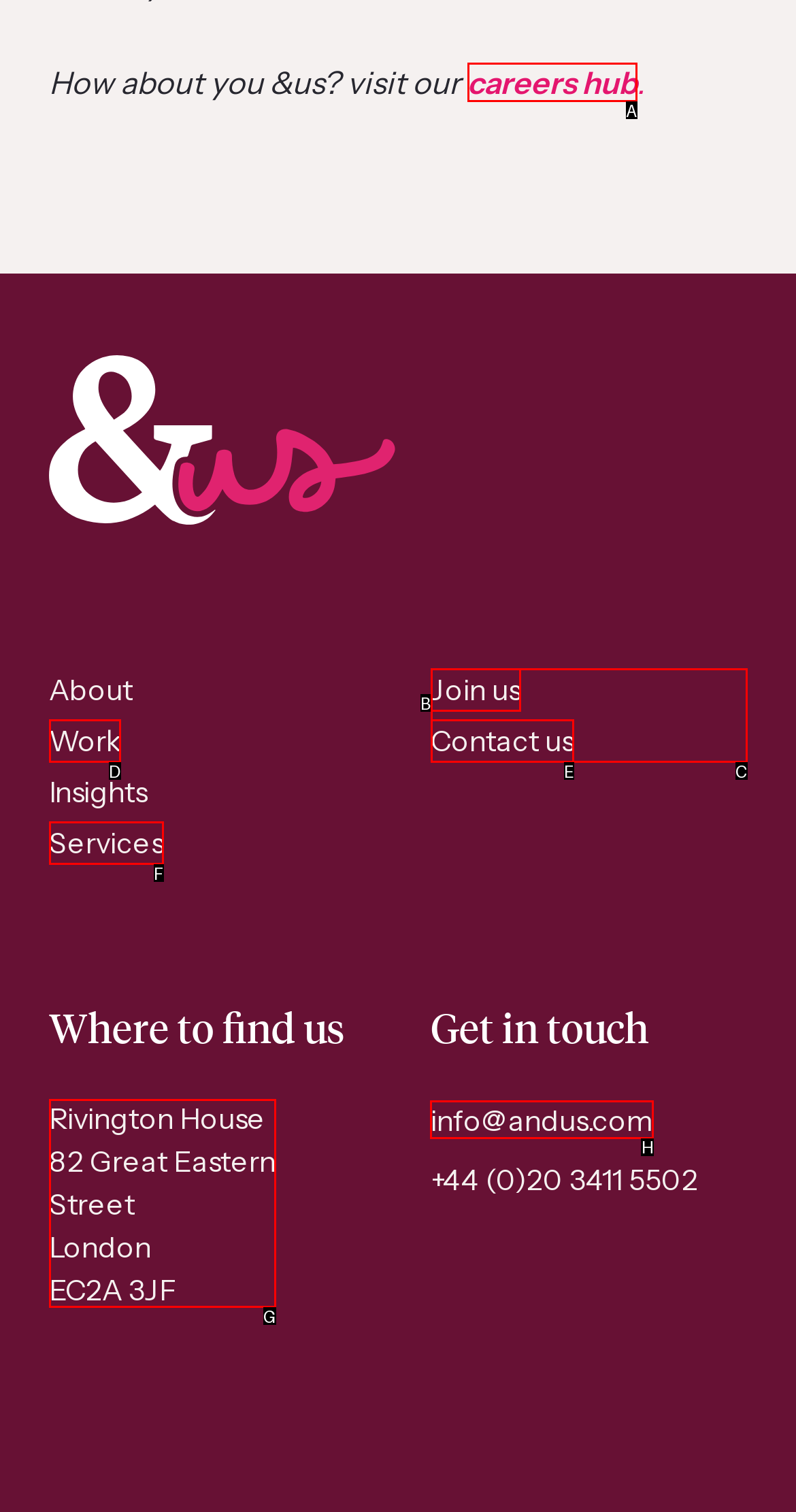Determine the letter of the element to click to accomplish this task: send email to info@andus.com. Respond with the letter.

H